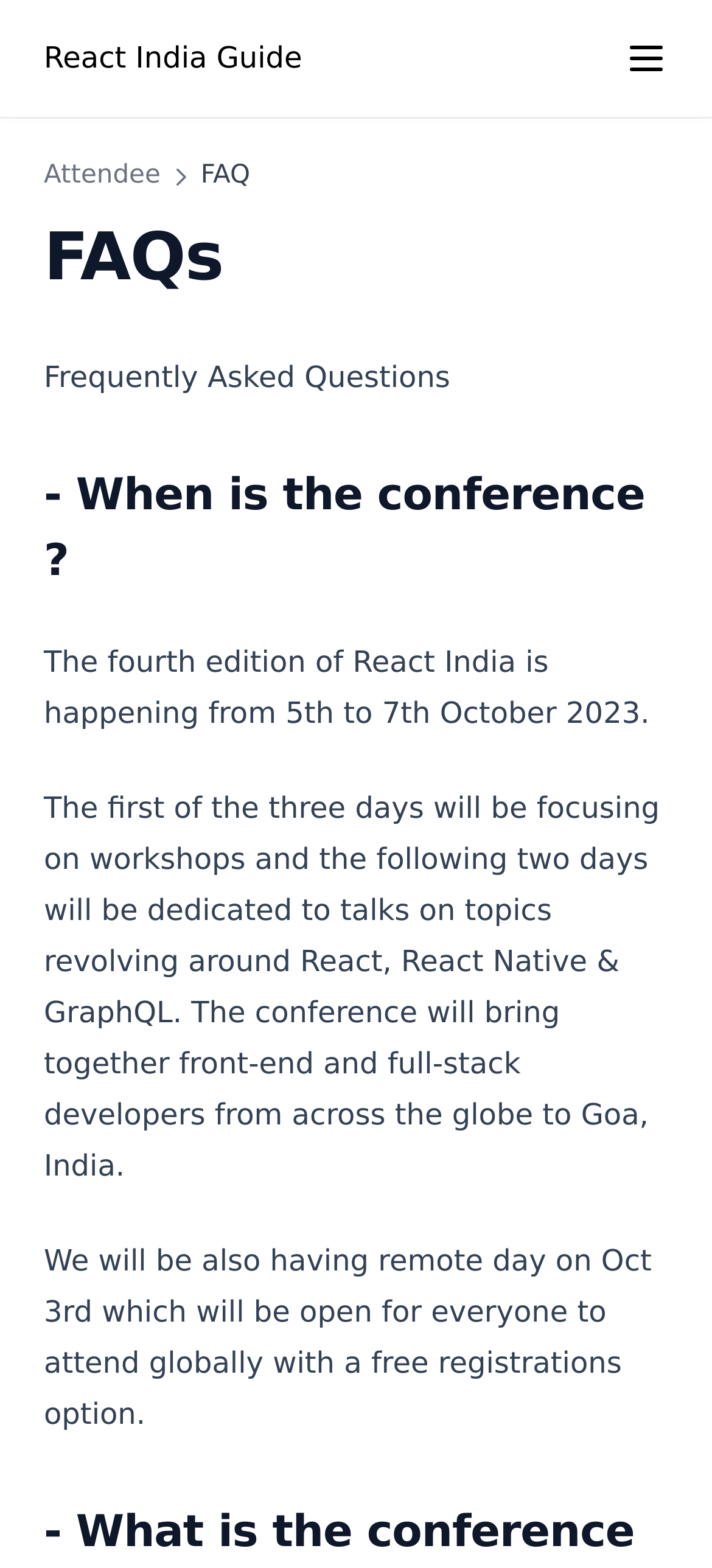Please find the bounding box for the UI element described by: "alt="Bigfoot Field Researchers Organization Logo"".

None